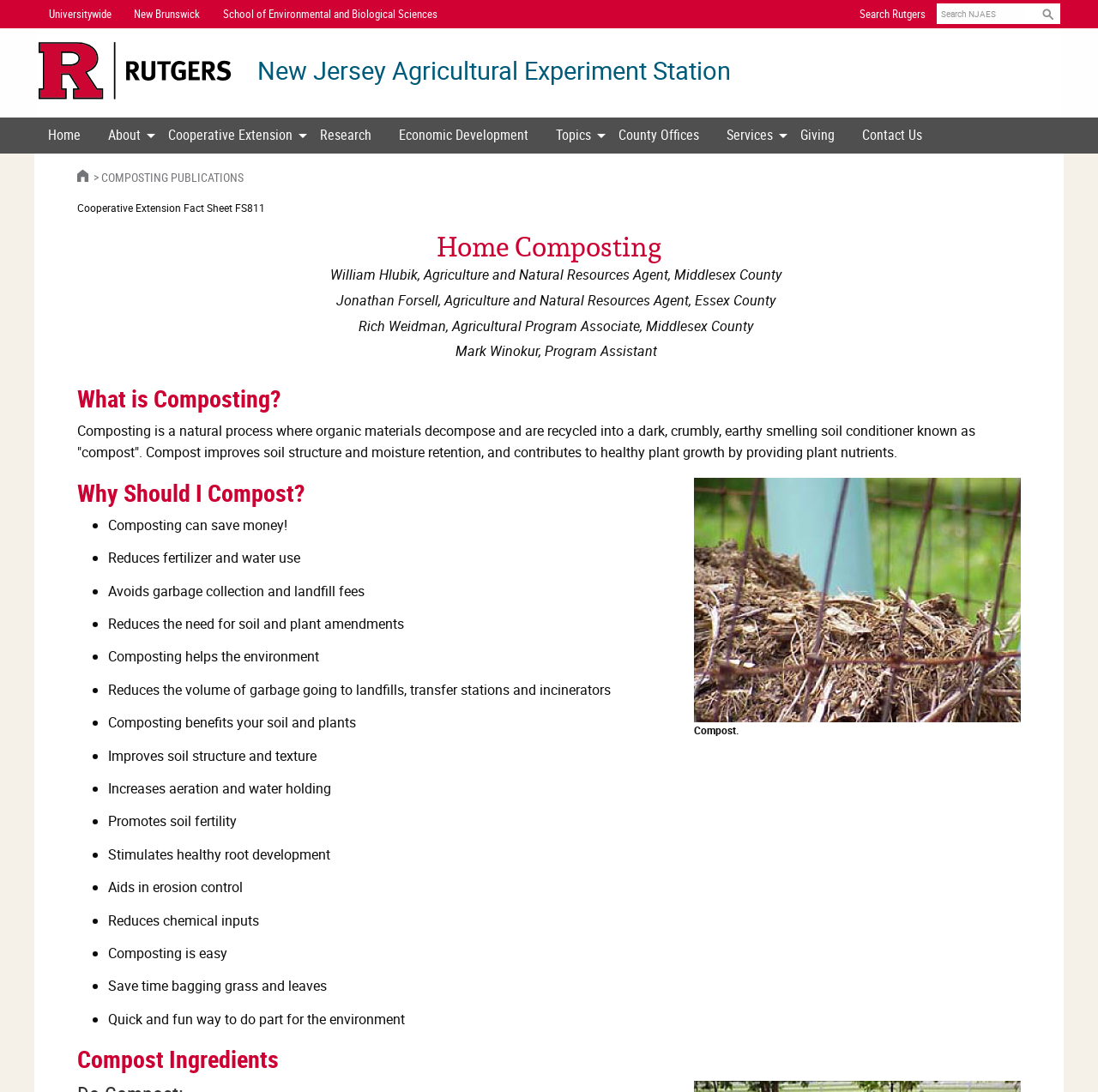Identify the bounding box coordinates of the element that should be clicked to fulfill this task: "Click on Home". The coordinates should be provided as four float numbers between 0 and 1, i.e., [left, top, right, bottom].

[0.031, 0.108, 0.086, 0.14]